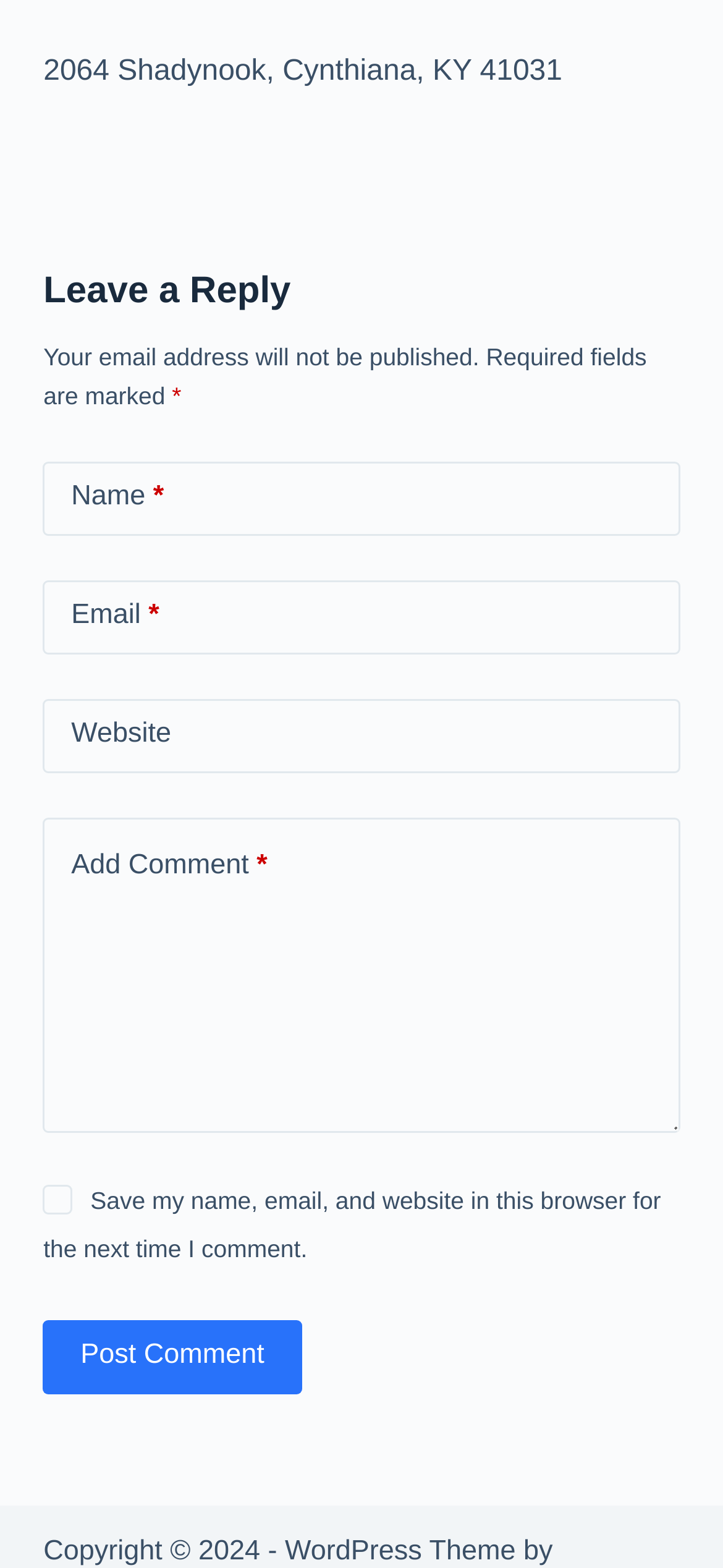What is the purpose of the checkbox on the webpage?
Please answer the question as detailed as possible.

The checkbox on the webpage is labeled 'Save my name, email, and website in this browser for the next time I comment.' This suggests that the purpose of the checkbox is to allow users to save their data for future comments, so they don't have to re-enter it every time.